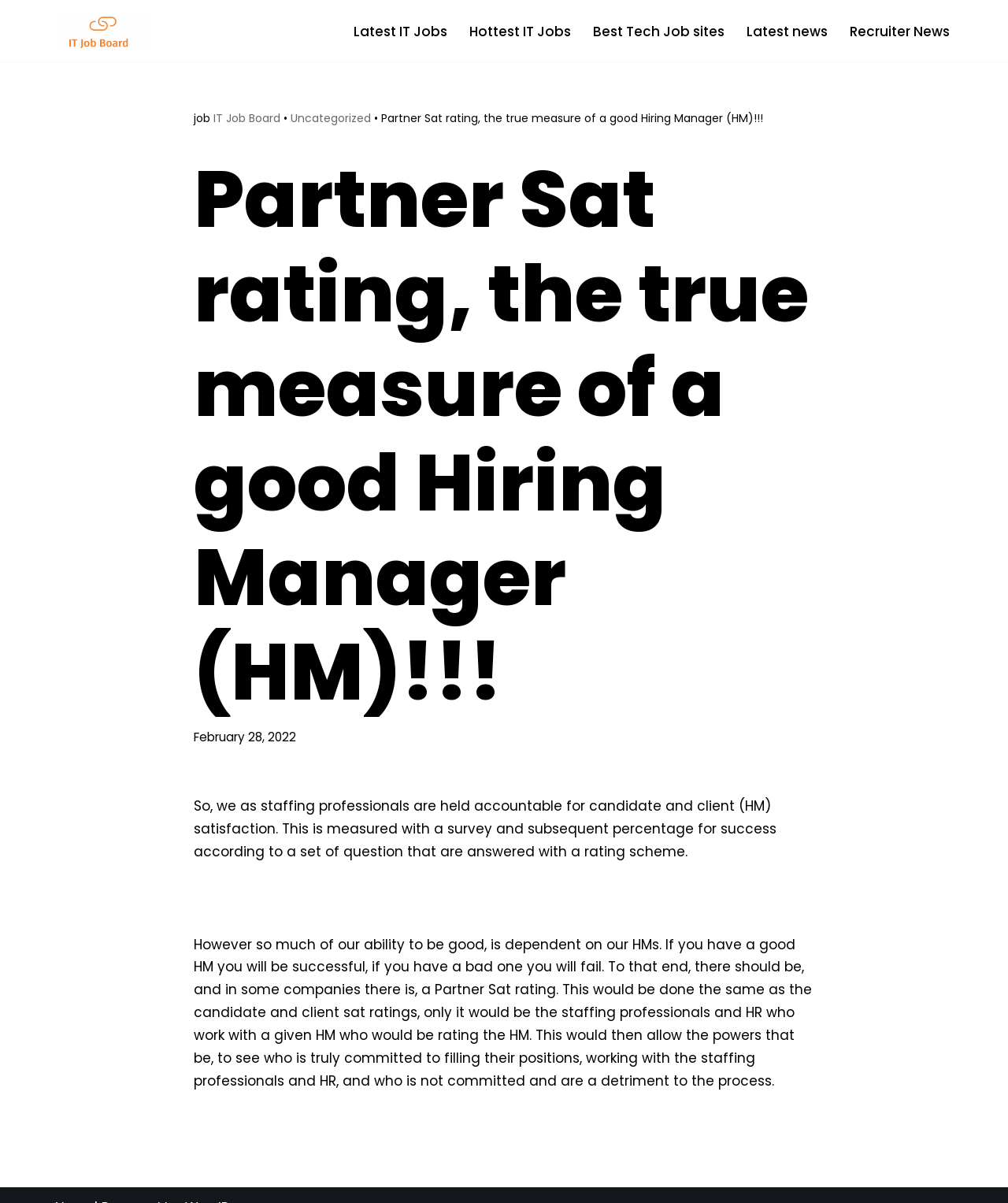What is the relationship between a good HM and a staffing professional's success?
Could you give a comprehensive explanation in response to this question?

The webpage states that if you have a good HM, you will be successful, and if you have a bad one, you will fail, implying that a staffing professional's success is dependent on the quality of the HM they work with.